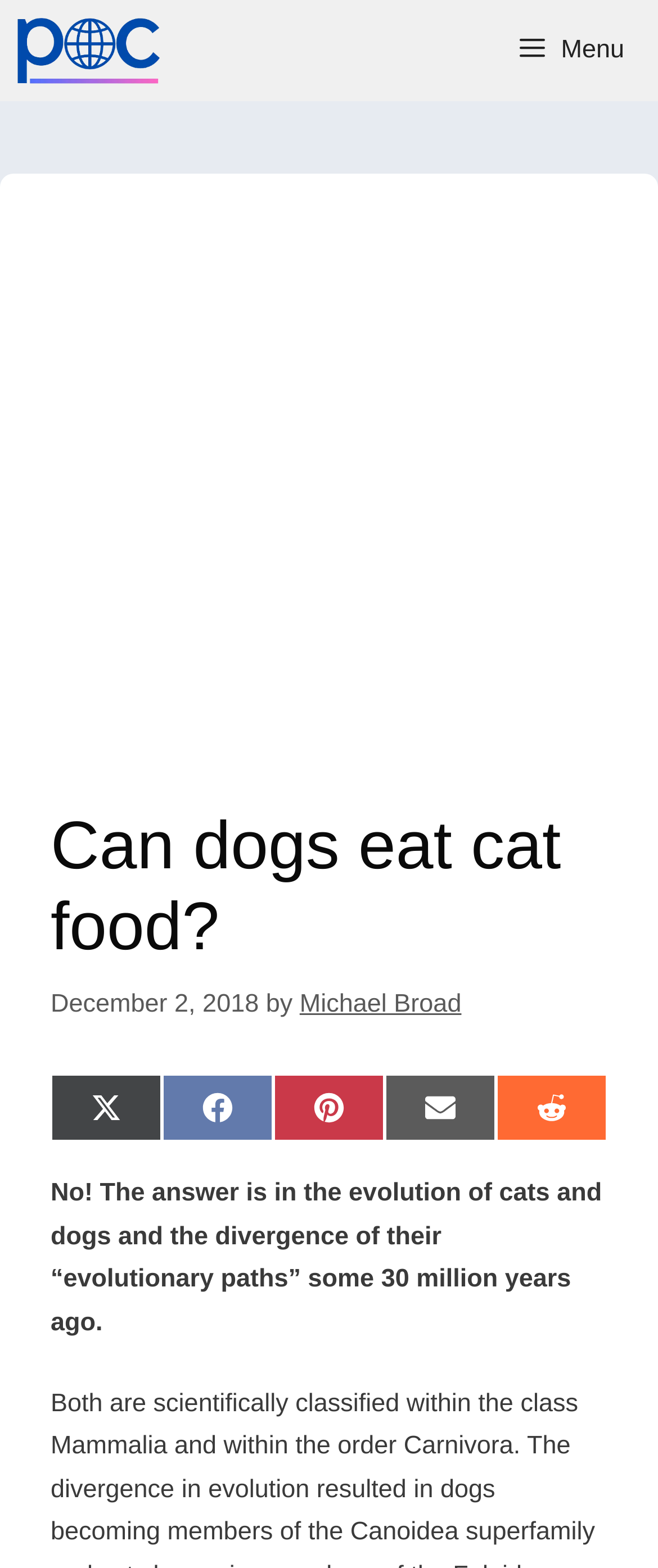Generate a thorough description of the webpage.

The webpage is about discussing whether dogs can eat cat food, with the title "Can dogs eat cat food?" prominently displayed. At the top of the page, there is a navigation bar labeled "Primary" that spans the entire width of the page. Within this navigation bar, there is a link to "Freethinking Animal Advocacy" accompanied by an image, located on the left side. On the right side of the navigation bar, there is a button labeled "Menu" that can be expanded.

Below the navigation bar, there is a header section that takes up most of the page's width. Within this section, there is an advertisement iframe that occupies the top portion. The title "Can dogs eat cat food?" is displayed as a heading, followed by the date "December 2, 2018" and the author's name "Michael Broad".

Underneath the title and author information, there are five social media sharing links, including Twitter, Facebook, Pinterest, Email, and Reddit, aligned horizontally. Below these links, there is a block of text that summarizes the article, stating that dogs should not eat cat food due to their evolutionary differences.

There are no images on the page apart from the one accompanying the "Freethinking Animal Advocacy" link in the navigation bar. The overall structure of the page is divided into distinct sections, with clear headings and concise text.